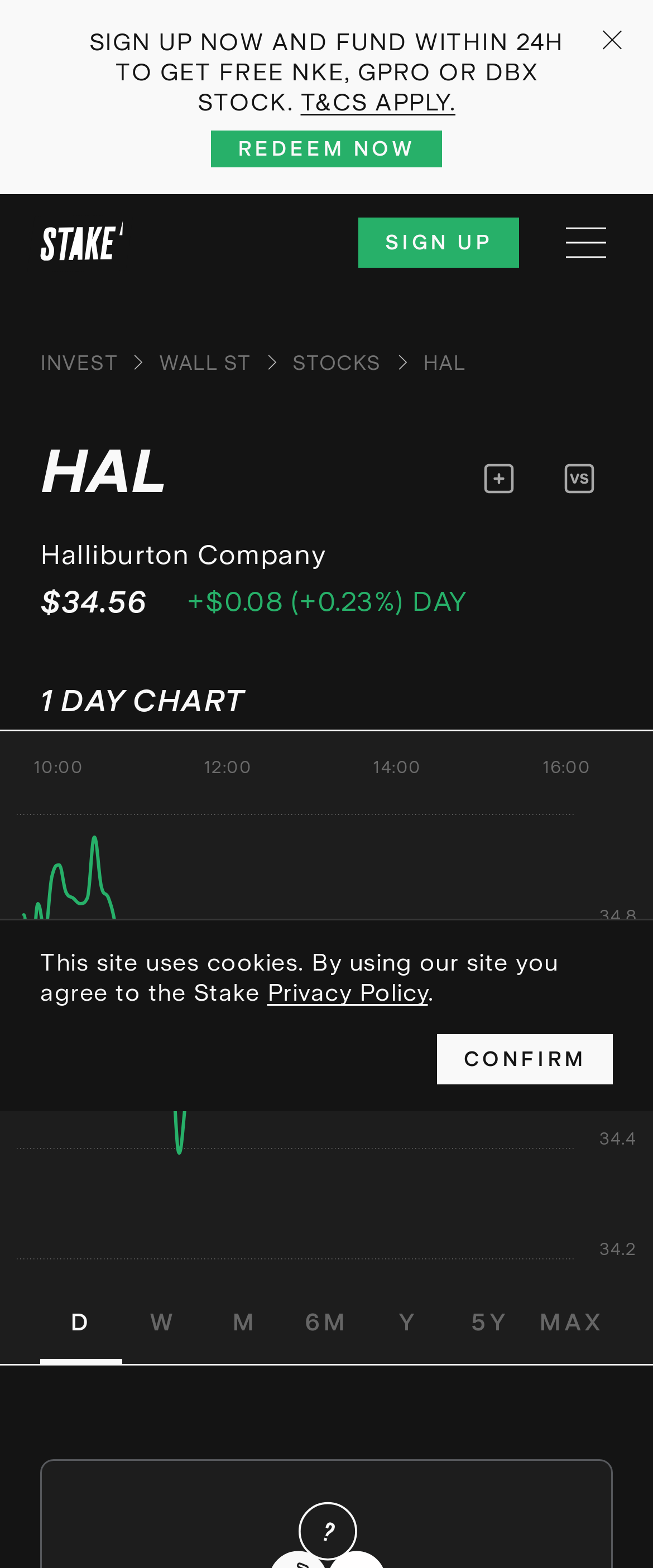Locate the bounding box coordinates of the UI element described by: "T&Cs apply.". The bounding box coordinates should consist of four float numbers between 0 and 1, i.e., [left, top, right, bottom].

[0.46, 0.057, 0.697, 0.074]